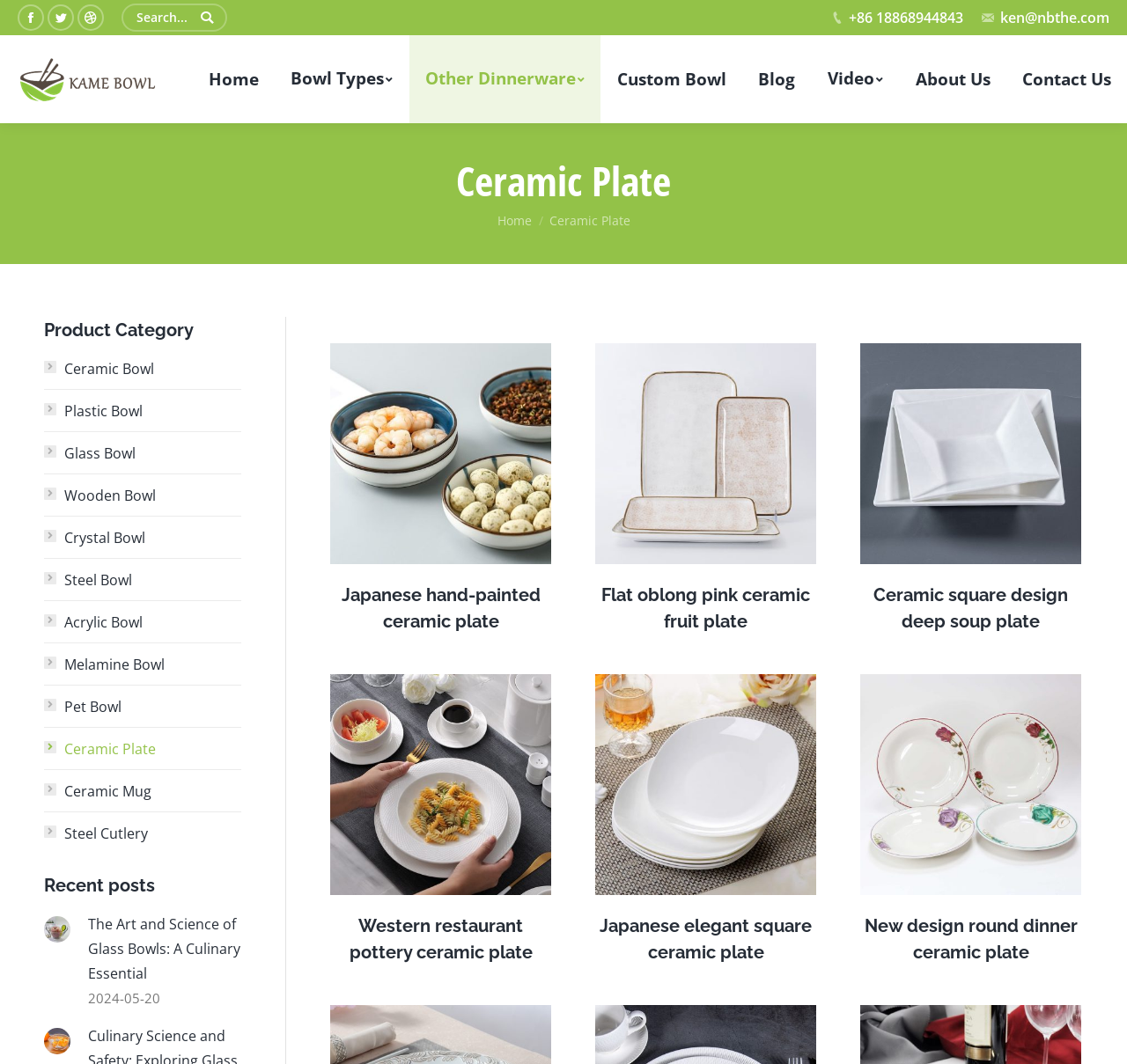Select the bounding box coordinates of the element I need to click to carry out the following instruction: "Search for ceramic plates".

[0.108, 0.003, 0.202, 0.03]